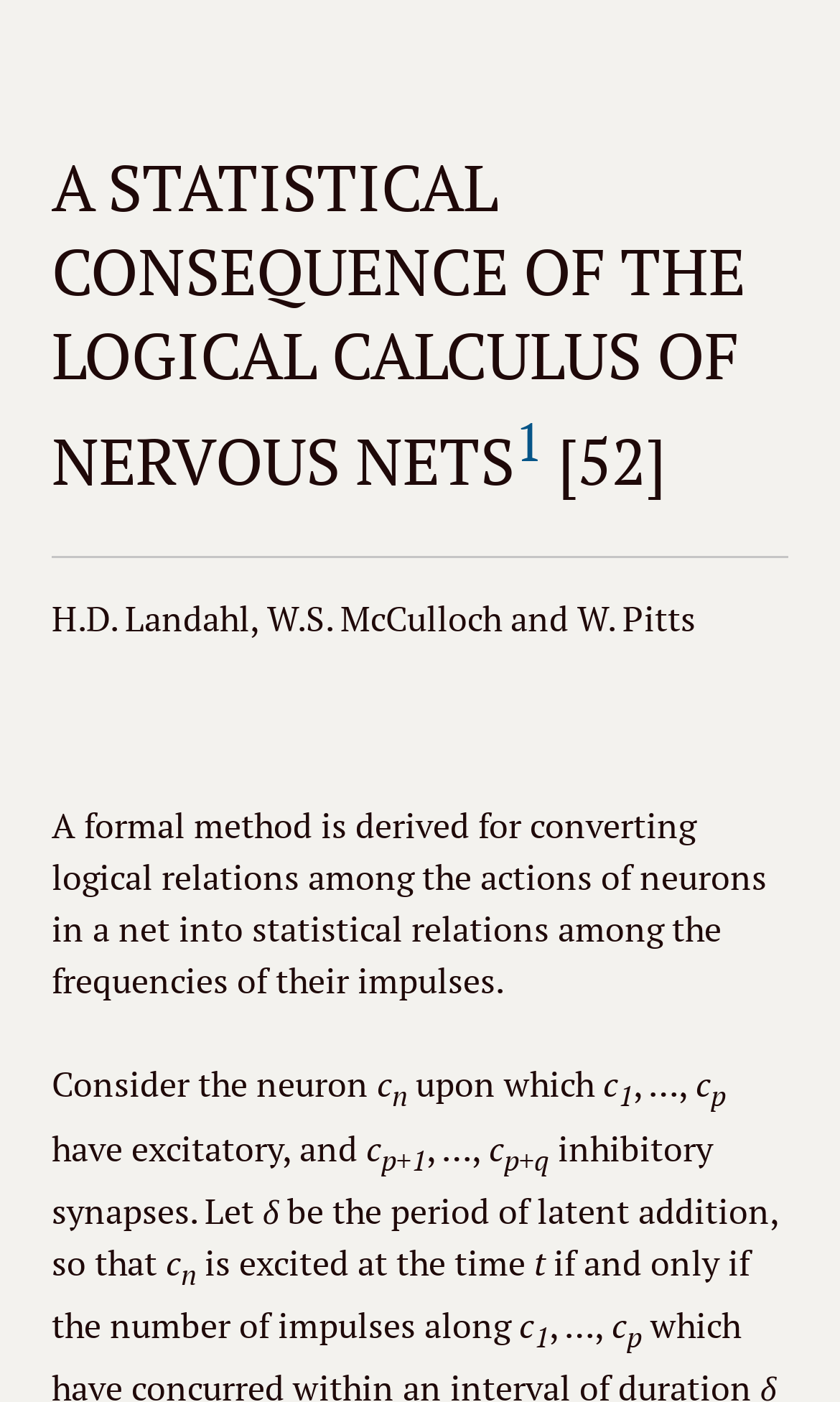What is the role of δ in the text?
Give a single word or phrase as your answer by examining the image.

Period of latent addition